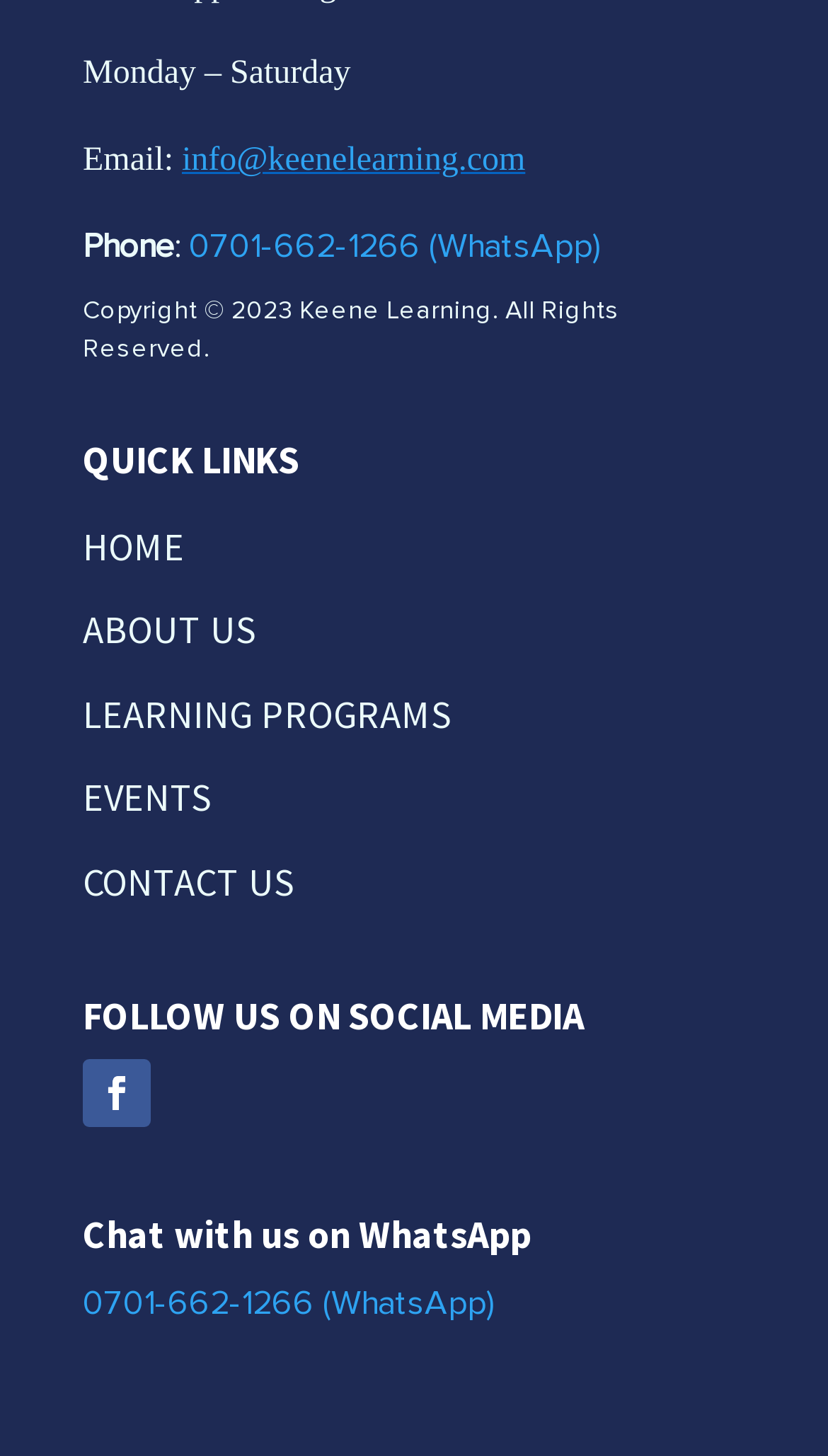What is the copyright year of Keene Learning?
Please provide a comprehensive answer based on the contents of the image.

I found the copyright year by looking at the 'Copyright © 2023 Keene Learning. All Rights Reserved.' text which is located at the bottom of the page.